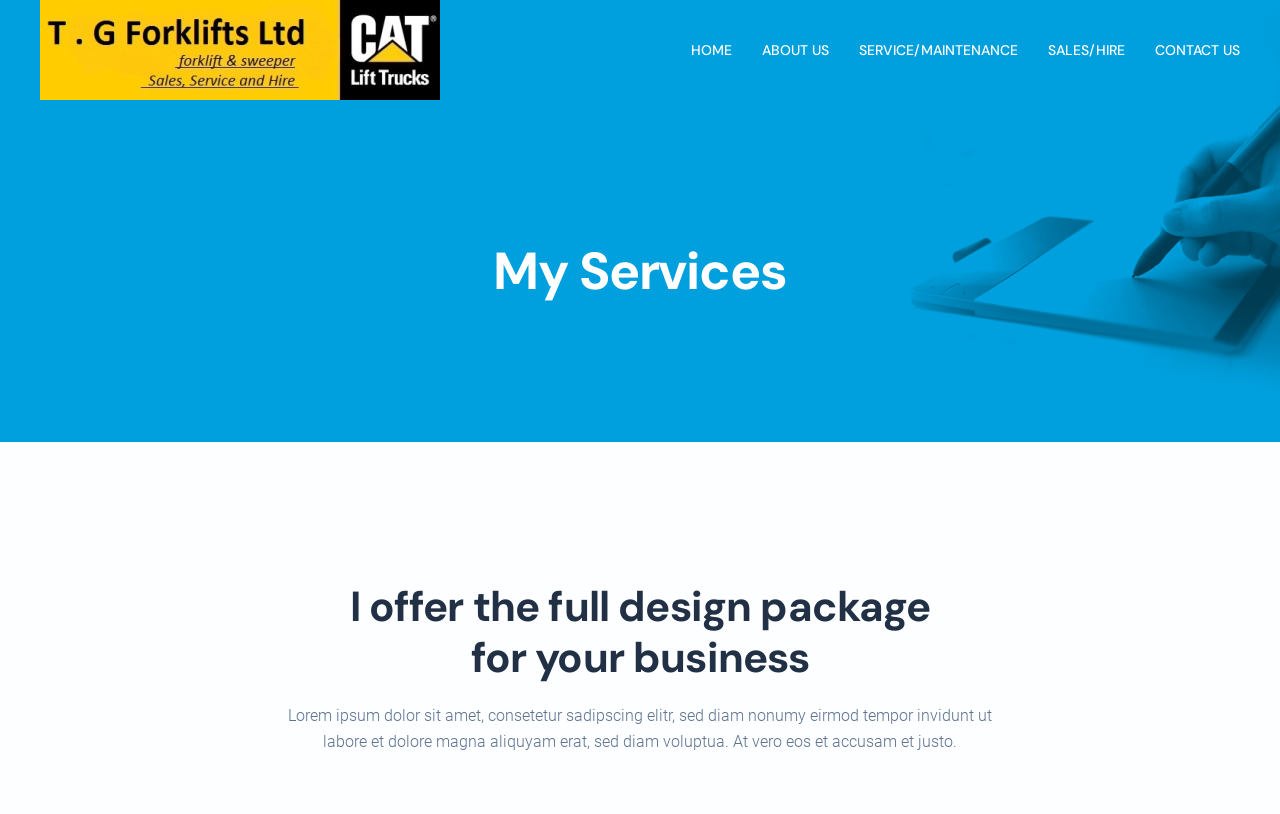Provide a comprehensive caption for the webpage.

The webpage is about the services offered by TG Forklifts Ltd. At the top left corner, there is a link to skip to the main content, and next to it, a link to go back to the home page, accompanied by the company's logo. 

Below these links, there is a navigation menu with five options: HOME, ABOUT US, SERVICE/MAINTENANCE, SALES/HIRE, and CONTACT US, aligned horizontally across the top of the page. 

The main content of the page is divided into two sections. The first section is headed by "My Services" and takes up the top half of the page. The second section is headed by a subtitle "I offer the full design package for your business" and is located below the first section. 

In the second section, there is a paragraph of text that describes the services offered, stating that the company provides a full design package for businesses, including details about the services provided.